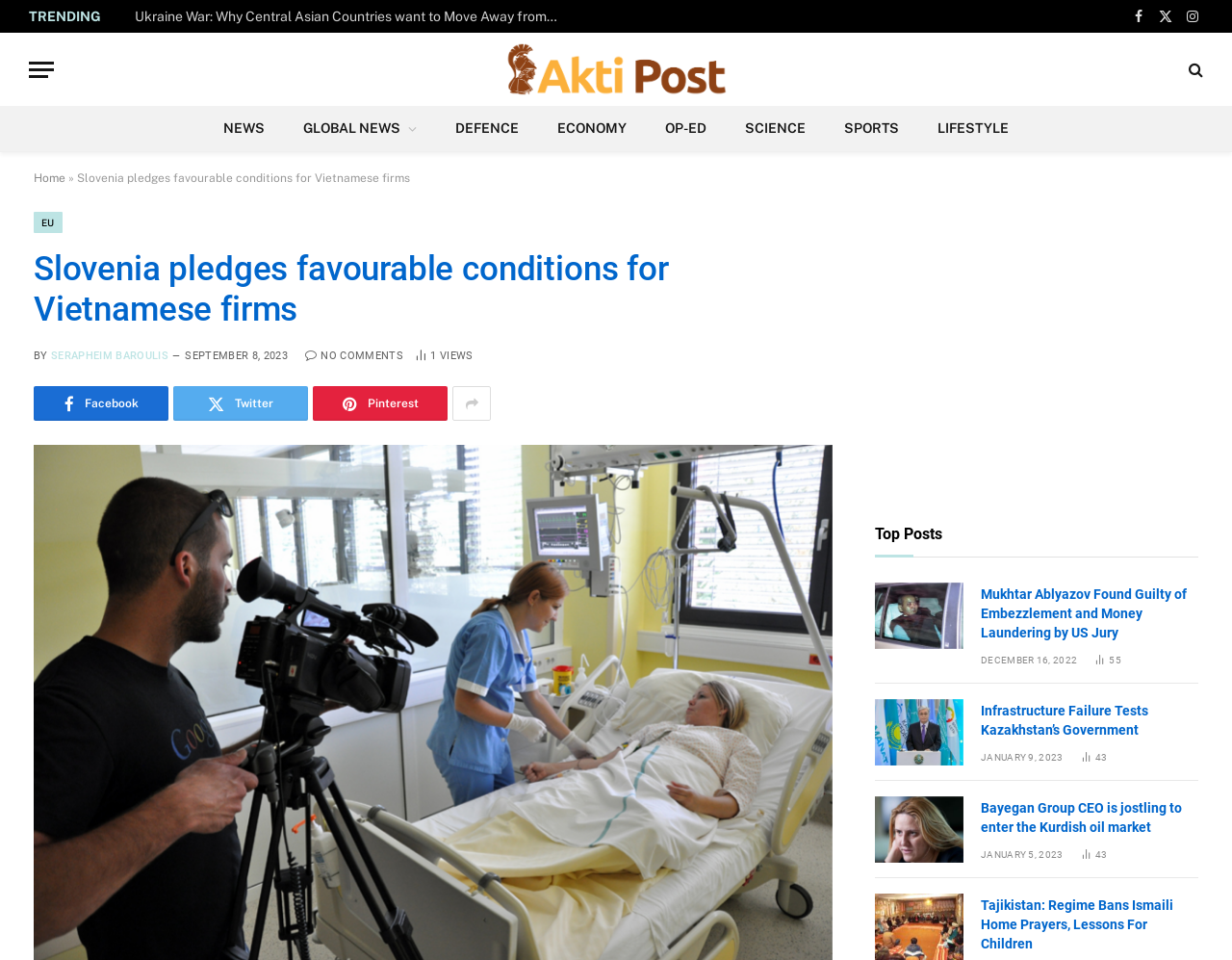Who is the author of the article 'Slovenia pledges favourable conditions for Vietnamese firms'?
Using the image as a reference, deliver a detailed and thorough answer to the question.

I determined the answer by looking at the link element with the text 'SERAPHEIM BAROULIS' and the static text 'BY' preceding it, which suggests that SERAPHEIM BAROULIS is the author of the article.